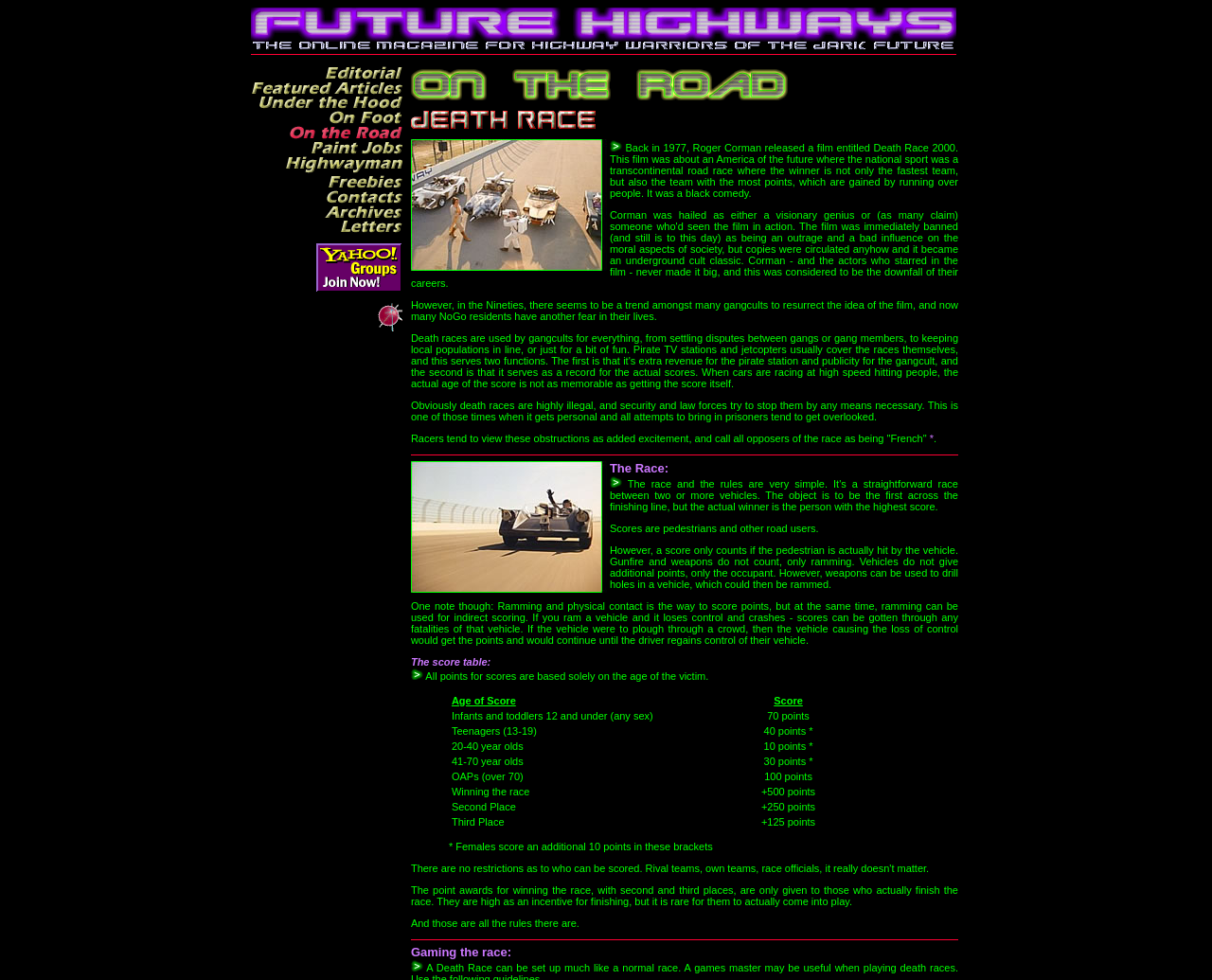Using the provided description alt="On Foot (2k)", find the bounding box coordinates for the UI element. Provide the coordinates in (top-left x, top-left y, bottom-right x, bottom-right y) format, ensuring all values are between 0 and 1.

[0.272, 0.117, 0.332, 0.129]